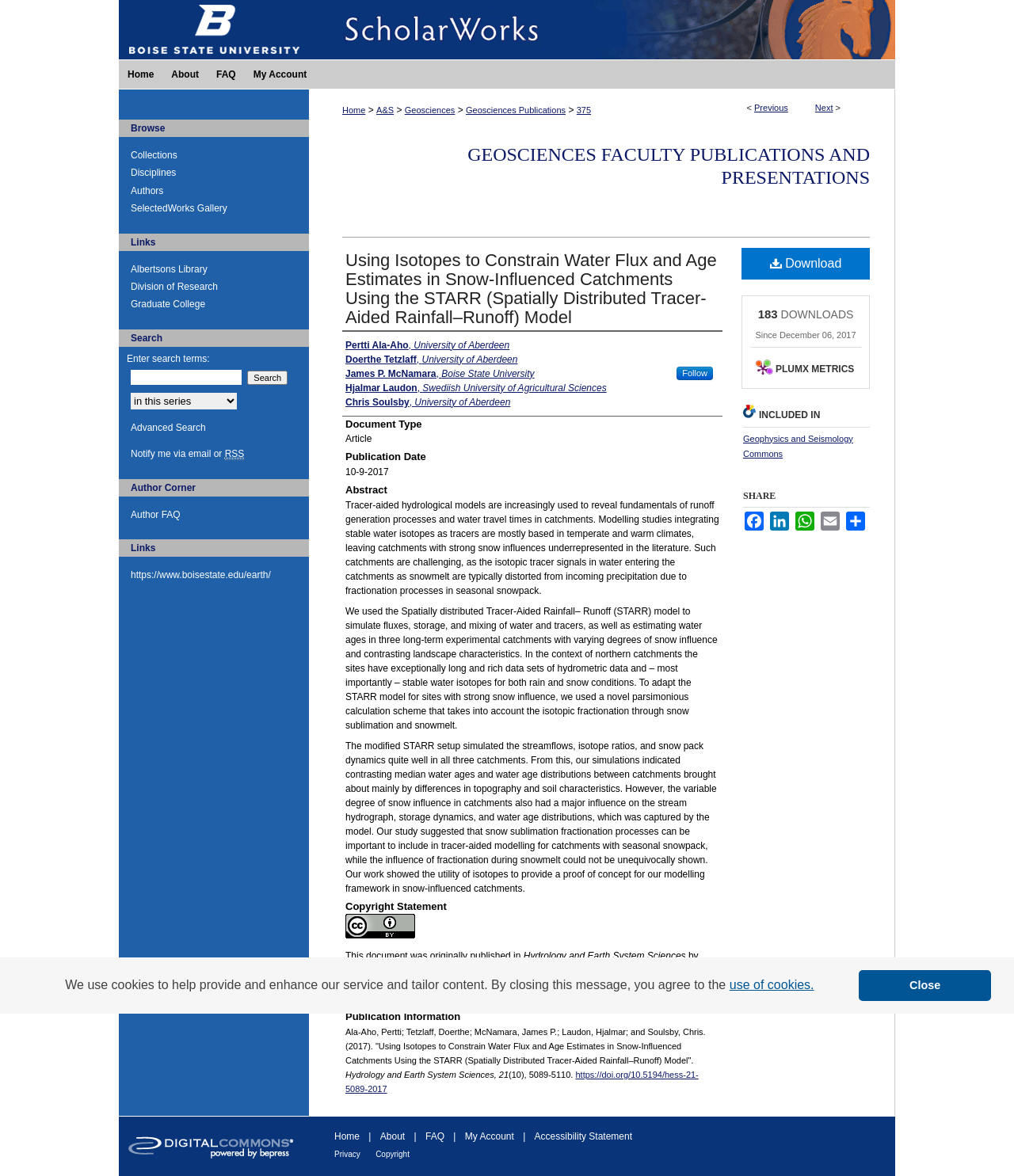Determine the bounding box coordinates of the clickable region to execute the instruction: "Click the 'Share' link". The coordinates should be four float numbers between 0 and 1, denoted as [left, top, right, bottom].

[0.833, 0.435, 0.855, 0.451]